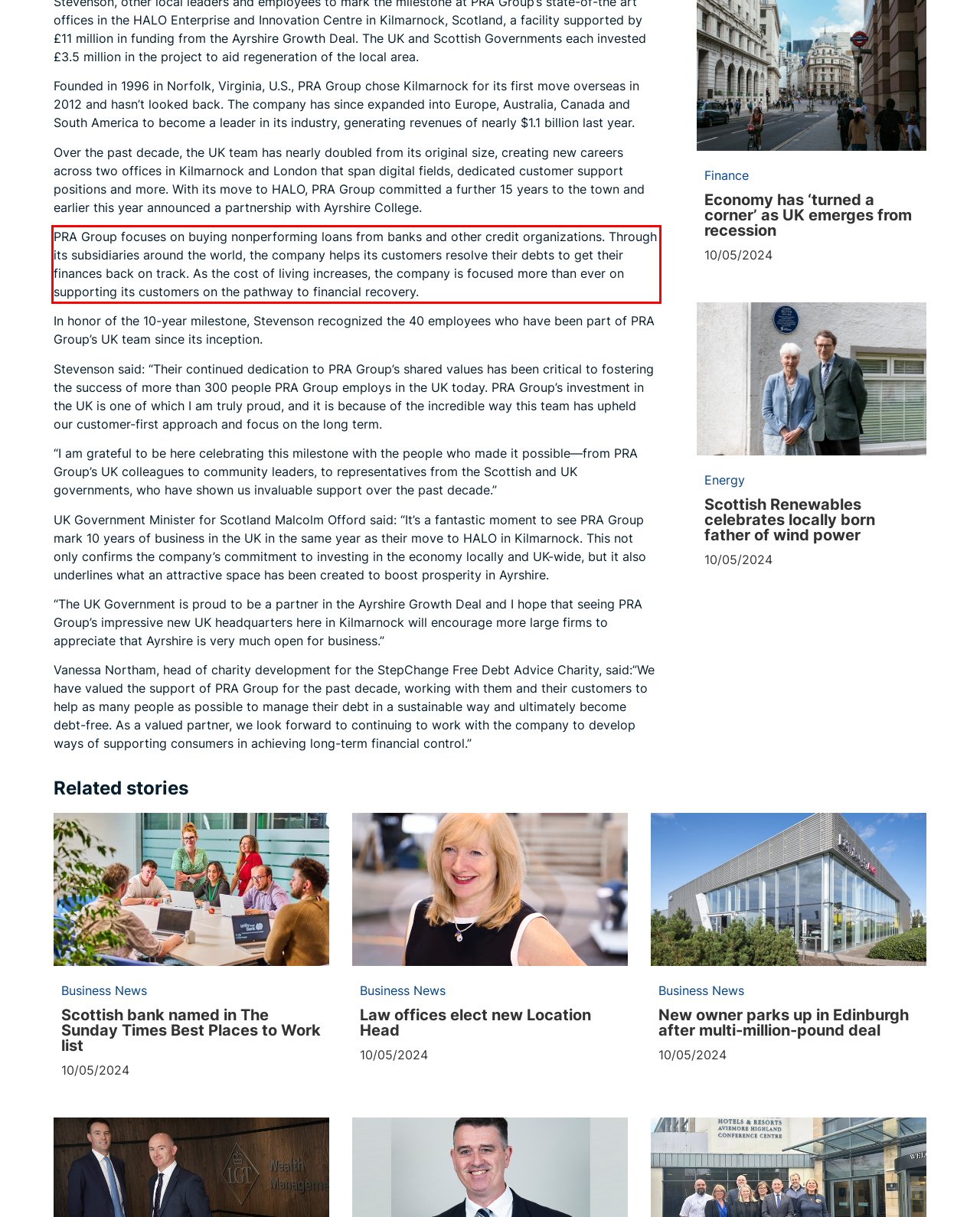Please look at the webpage screenshot and extract the text enclosed by the red bounding box.

PRA Group focuses on buying nonperforming loans from banks and other credit organizations. Through its subsidiaries around the world, the company helps its customers resolve their debts to get their finances back on track. As the cost of living increases, the company is focused more than ever on supporting its customers on the pathway to financial recovery.